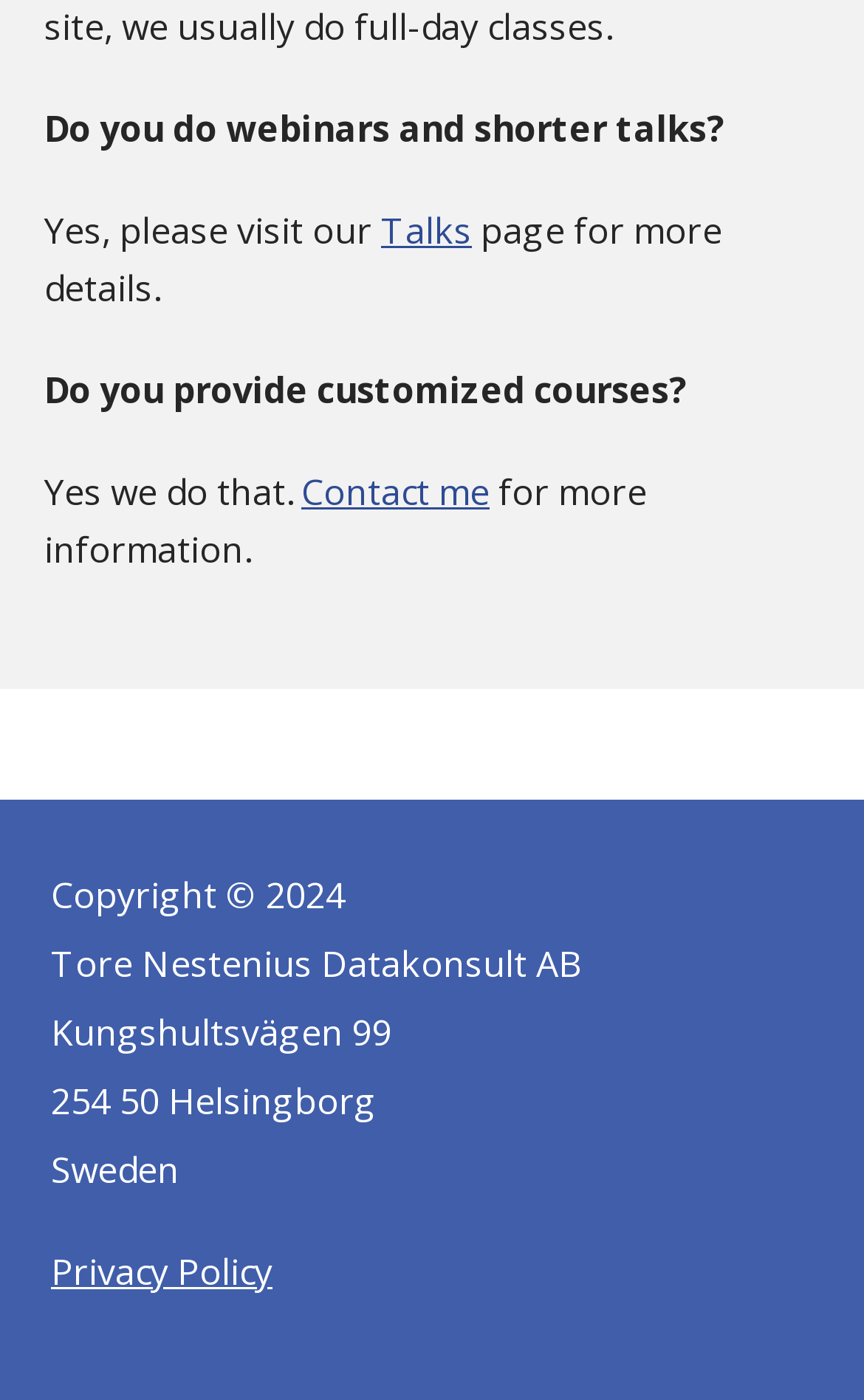Locate the bounding box of the user interface element based on this description: "title="Professional Association for SQL Server"".

None